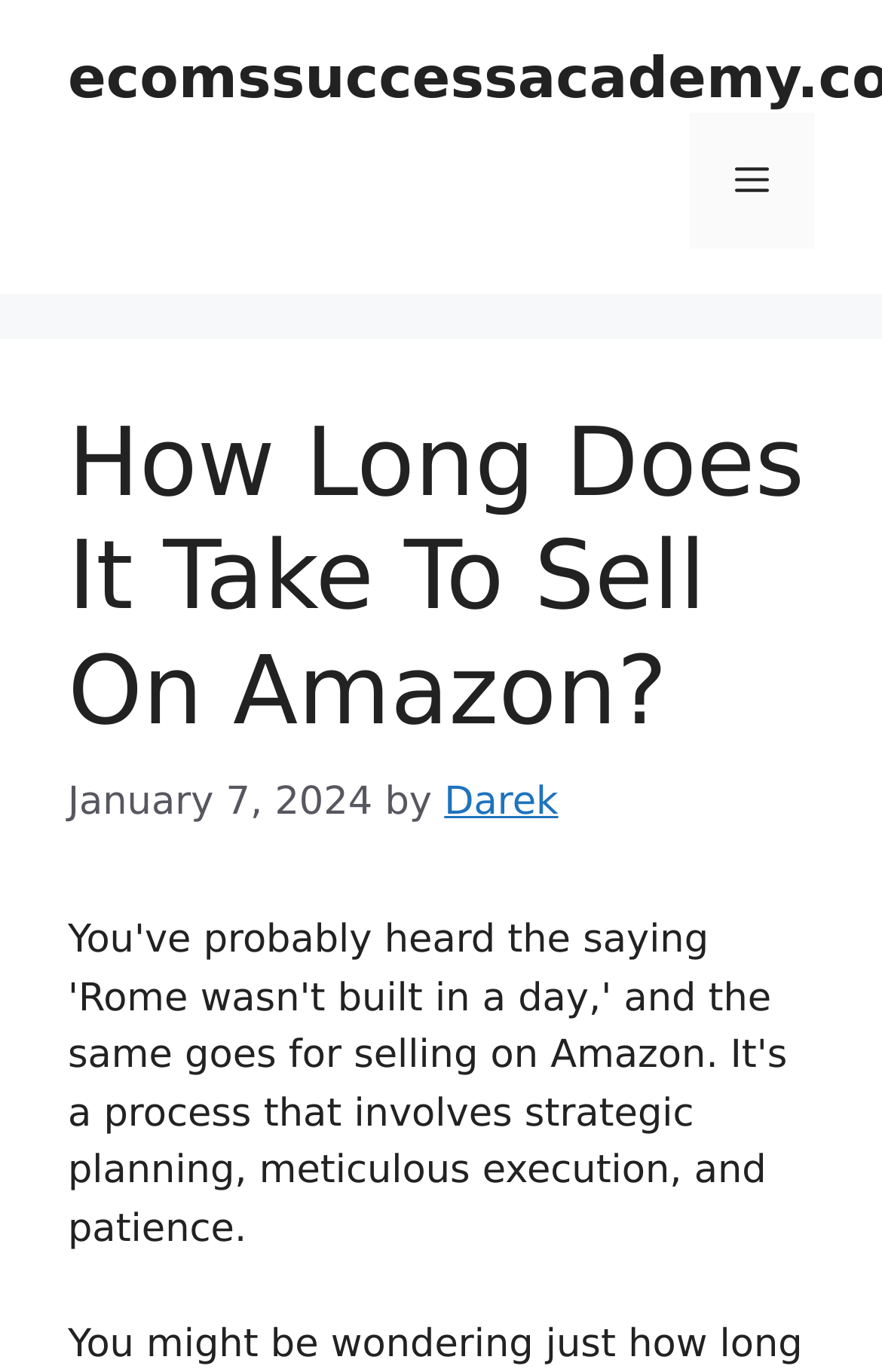What is the name of the website?
Answer briefly with a single word or phrase based on the image.

ecomssuccessacademy.com